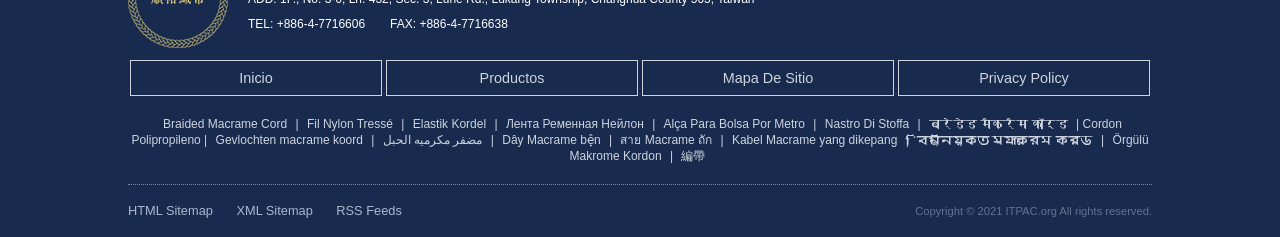Pinpoint the bounding box coordinates of the clickable area necessary to execute the following instruction: "View Örgülü Makrome Kordon". The coordinates should be given as four float numbers between 0 and 1, namely [left, top, right, bottom].

[0.445, 0.563, 0.897, 0.69]